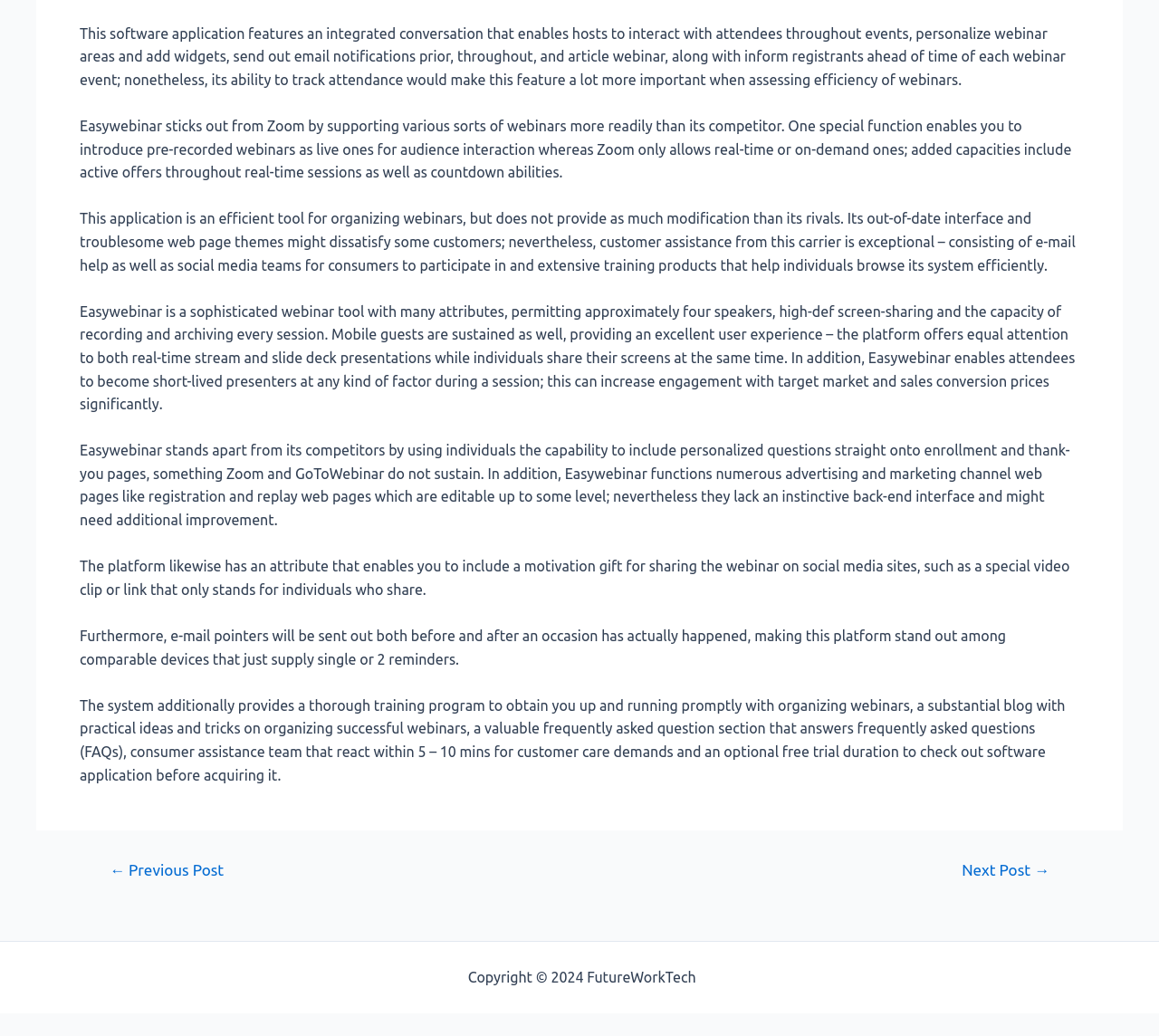Using the format (top-left x, top-left y, bottom-right x, bottom-right y), provide the bounding box coordinates for the described UI element. All values should be floating point numbers between 0 and 1: Creative Commons BY-NC-SA 4.0

None